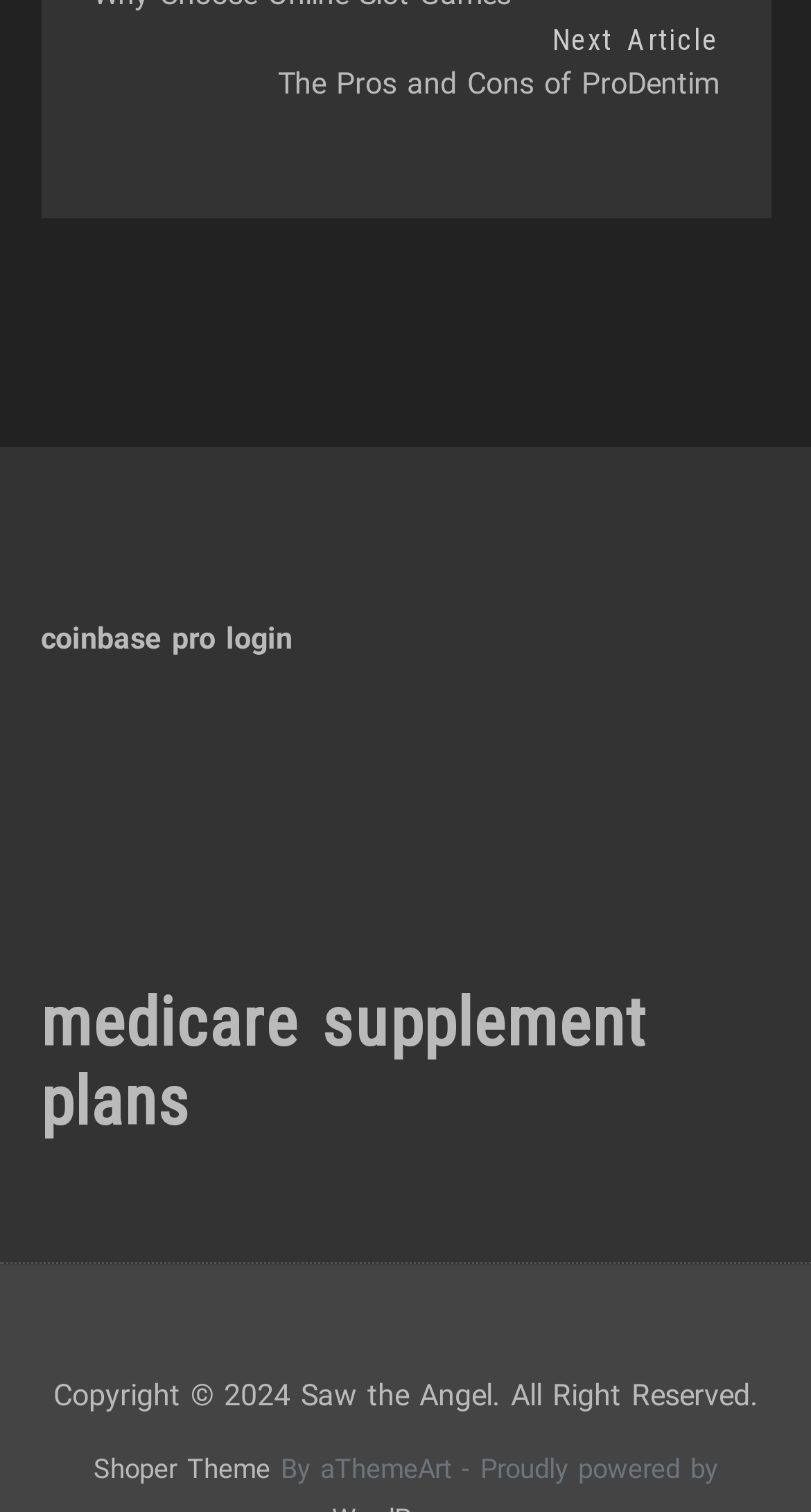Predict the bounding box coordinates for the UI element described as: "alt="Northwest Elder Law Group Logo"". The coordinates should be four float numbers between 0 and 1, presented as [left, top, right, bottom].

None